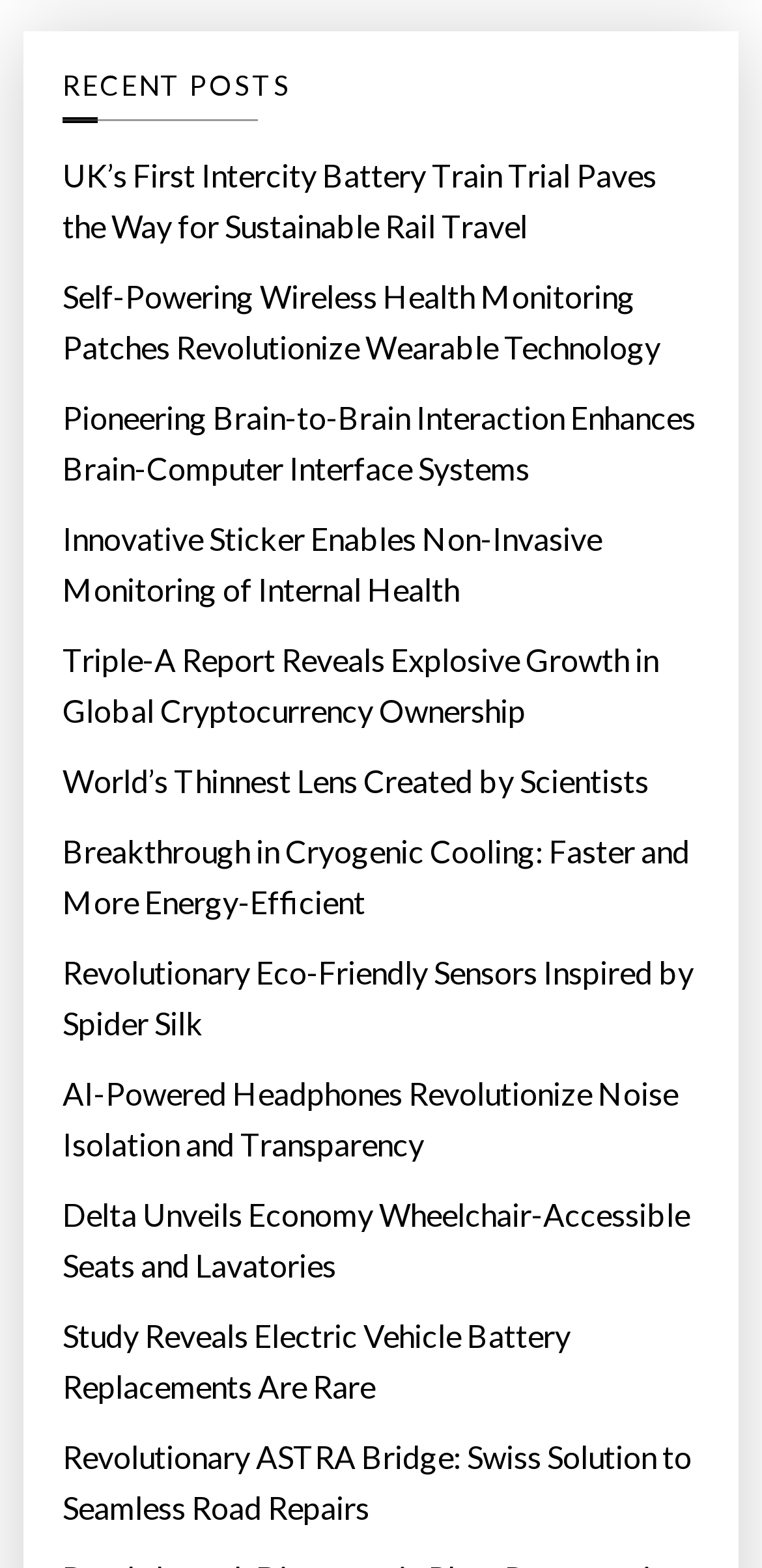What is the vertical position of the link 'Revolutionary Eco-Friendly Sensors Inspired by Spider Silk'?
Carefully analyze the image and provide a thorough answer to the question.

By comparing the y1 and y2 coordinates of the link 'Revolutionary Eco-Friendly Sensors Inspired by Spider Silk' with the other links, I found that it is located in the middle section of the webpage.